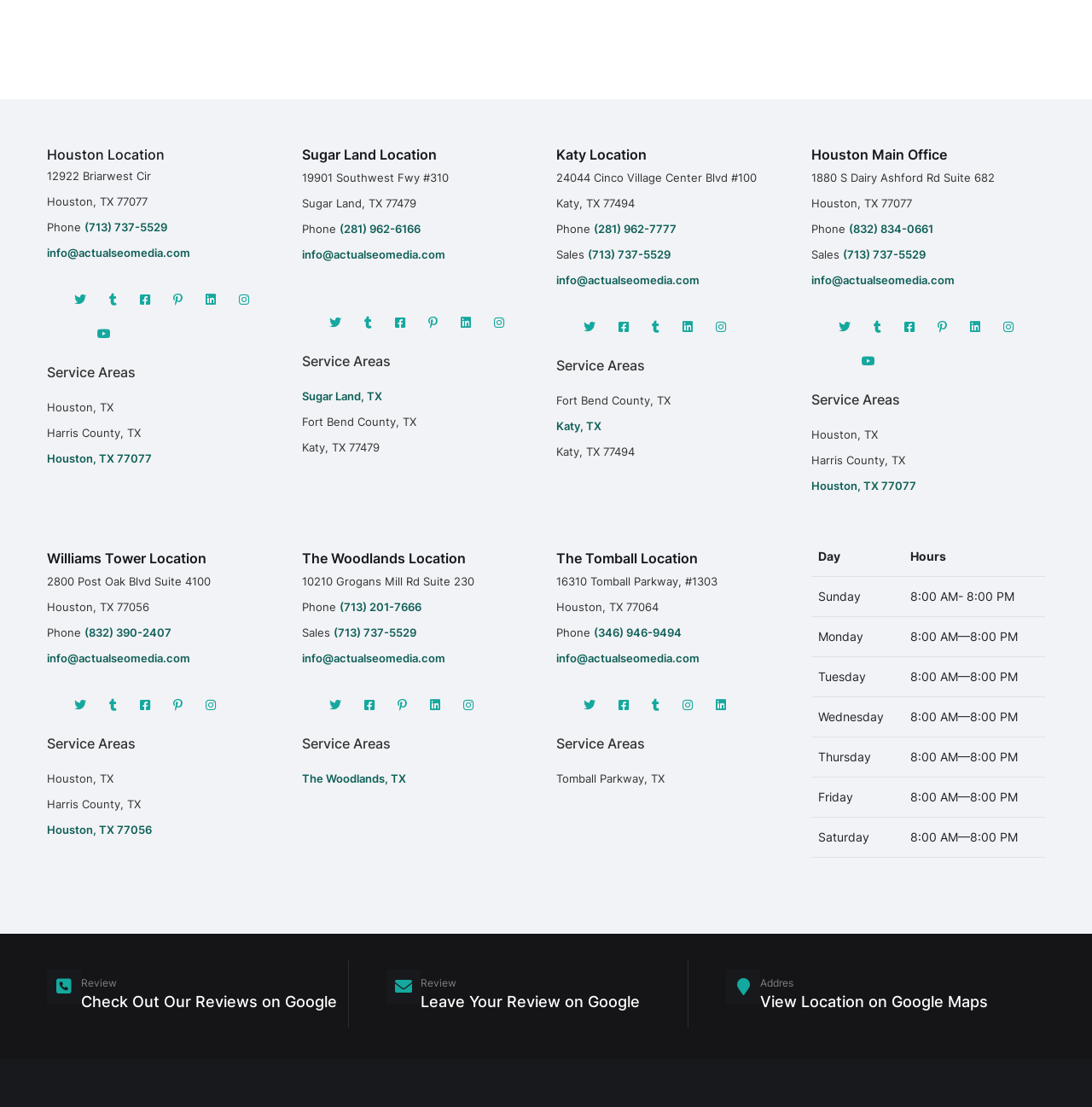Please locate the bounding box coordinates for the element that should be clicked to achieve the following instruction: "Leave a reply". Ensure the coordinates are given as four float numbers between 0 and 1, i.e., [left, top, right, bottom].

None